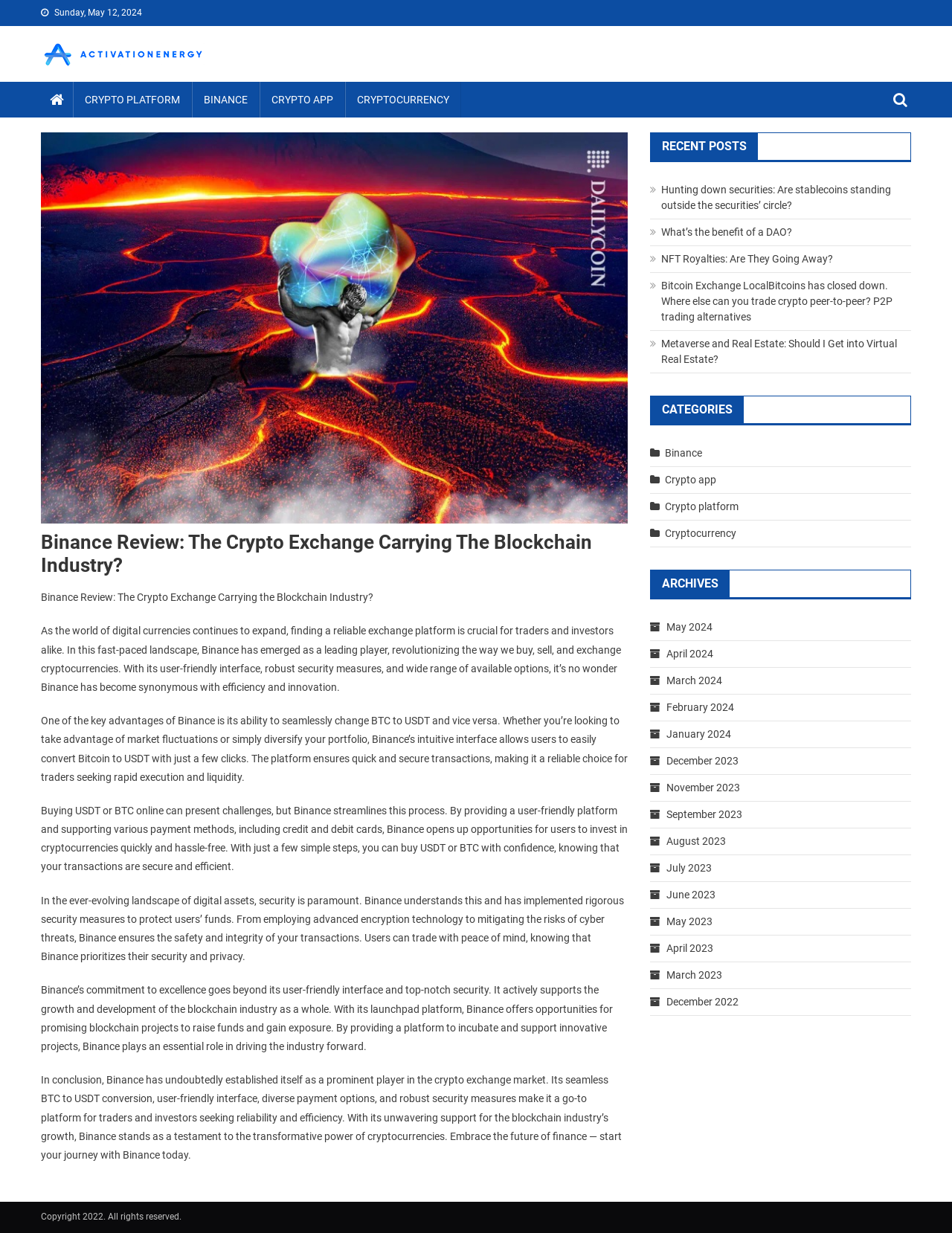Determine the bounding box coordinates of the region that needs to be clicked to achieve the task: "View company news".

None